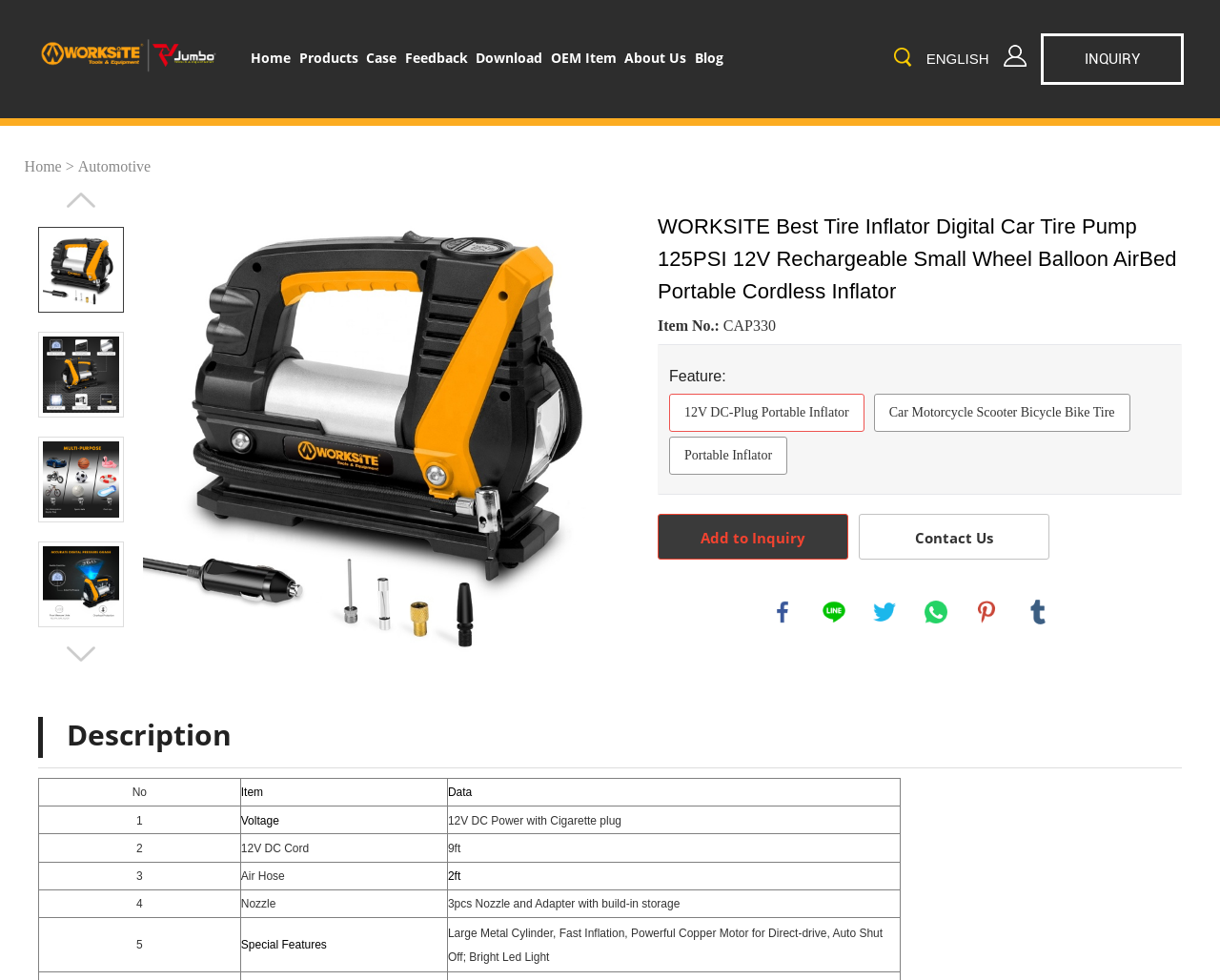What is the maximum pressure of the inflator?
Please answer the question with a detailed and comprehensive explanation.

I found the maximum pressure of the inflator by looking at the feature list on the webpage, which mentions '125PSI' as one of the product's features.